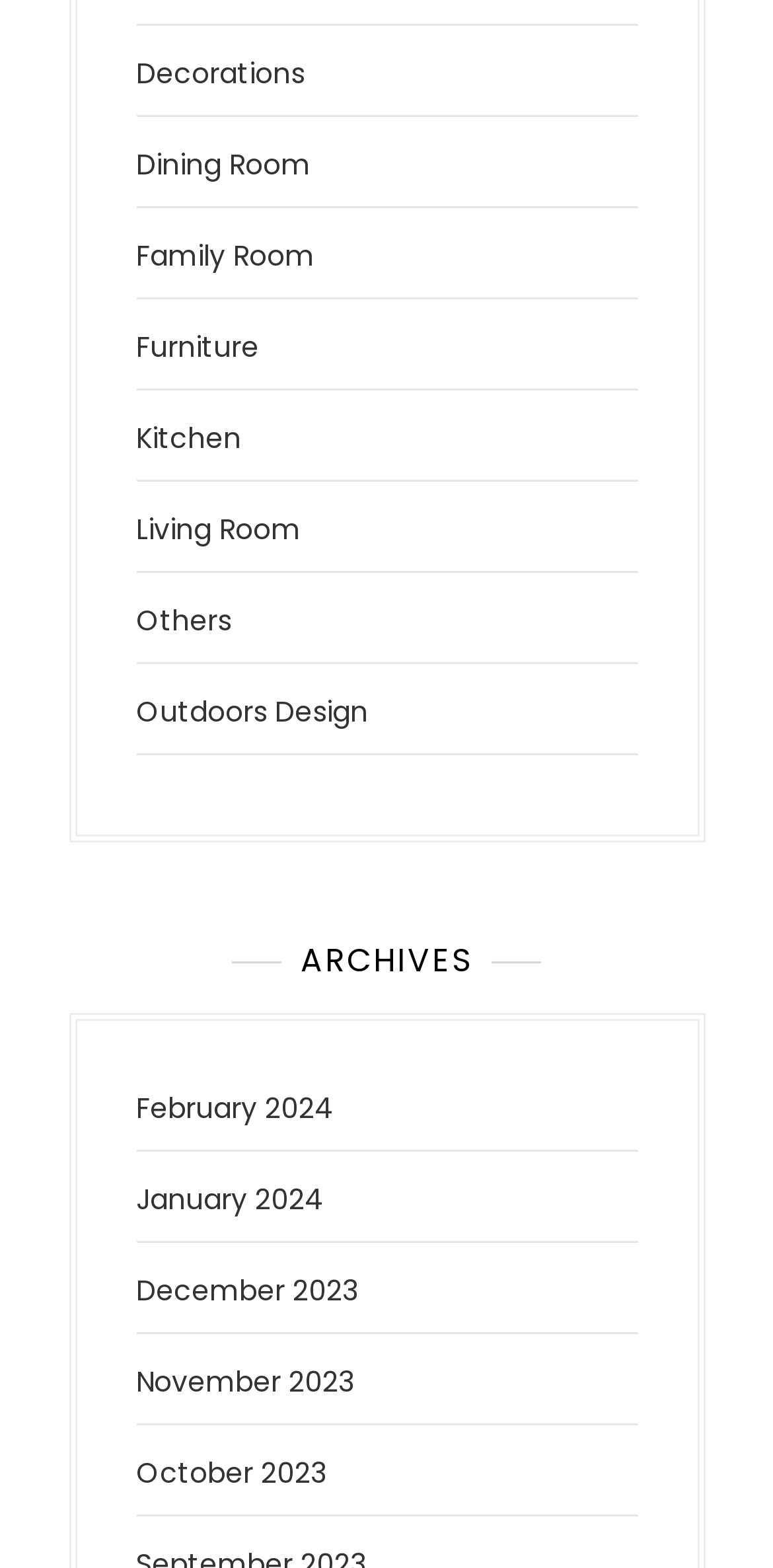With reference to the image, please provide a detailed answer to the following question: How many months are listed in the archives section?

I counted the number of link elements under the 'ARCHIVES' heading and found that there are 5 months listed, which are February 2024, January 2024, December 2023, November 2023, and October 2023.